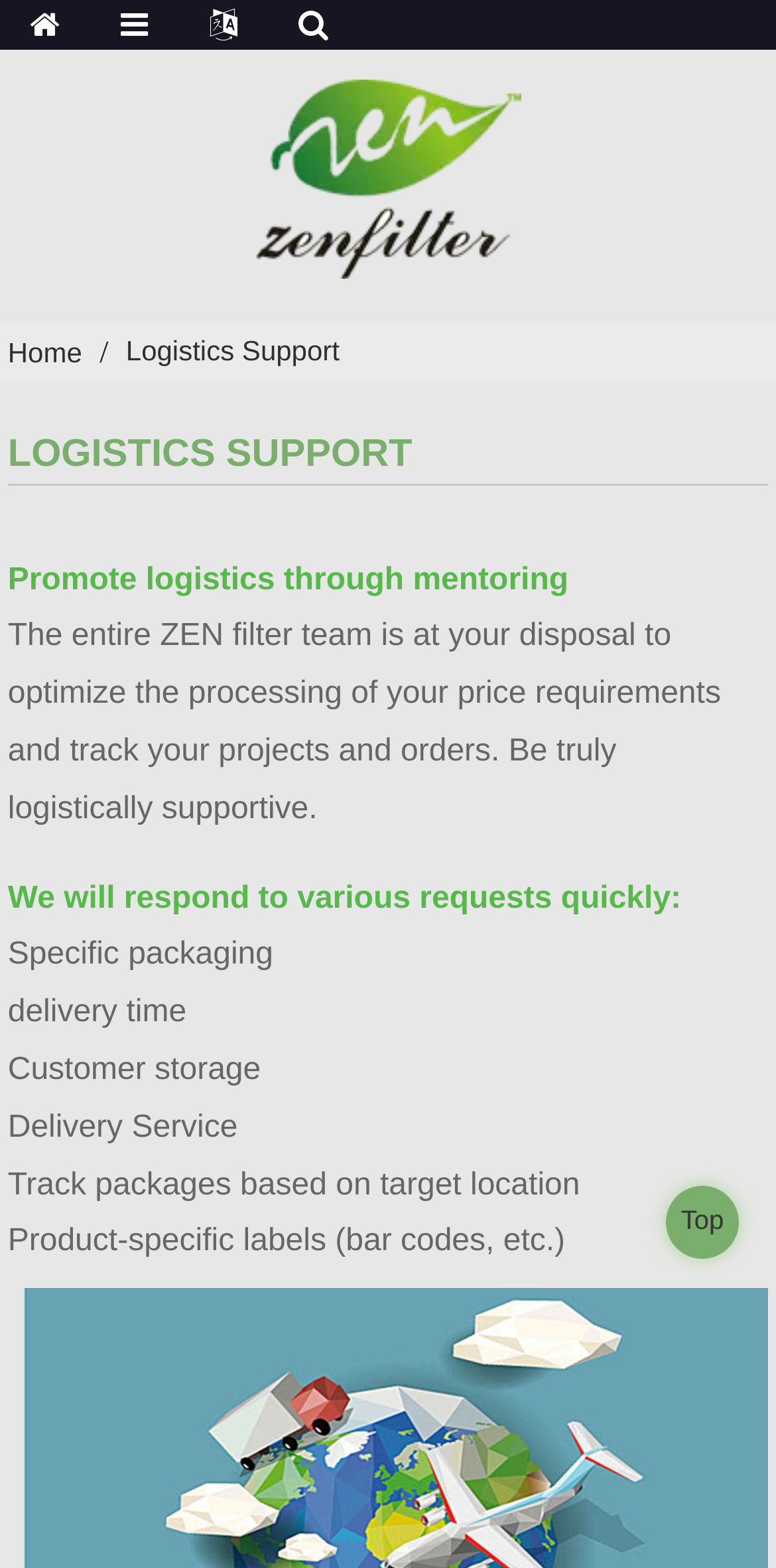Describe all the key features and sections of the webpage thoroughly.

The webpage is about logistics support services provided by ZEN Cleantech. Co., Ltd. At the top-left corner, there is a figure element, which is likely a logo or an image related to the company. Below the figure, there is a navigation menu with links to "Home" and "Logistics Support". 

On the top-right corner, there is a small icon represented by a Unicode character "\uf015", which might be a hamburger menu or a settings icon. 

The main content of the webpage is divided into sections. The first section has a heading "LOGISTICS SUPPORT" in a prominent font size. Below the heading, there is a brief introduction to the logistics support services, which mentions mentoring and optimizing price requirements and tracking projects and orders. 

The next section lists various services provided, including specific packaging, delivery time, customer storage, delivery service, tracking packages based on target location, and product-specific labels. Each service is listed as a separate paragraph or bullet point.

At the bottom-right corner, there is a generic element labeled "top", which might be a button or a link to scroll back to the top of the webpage.